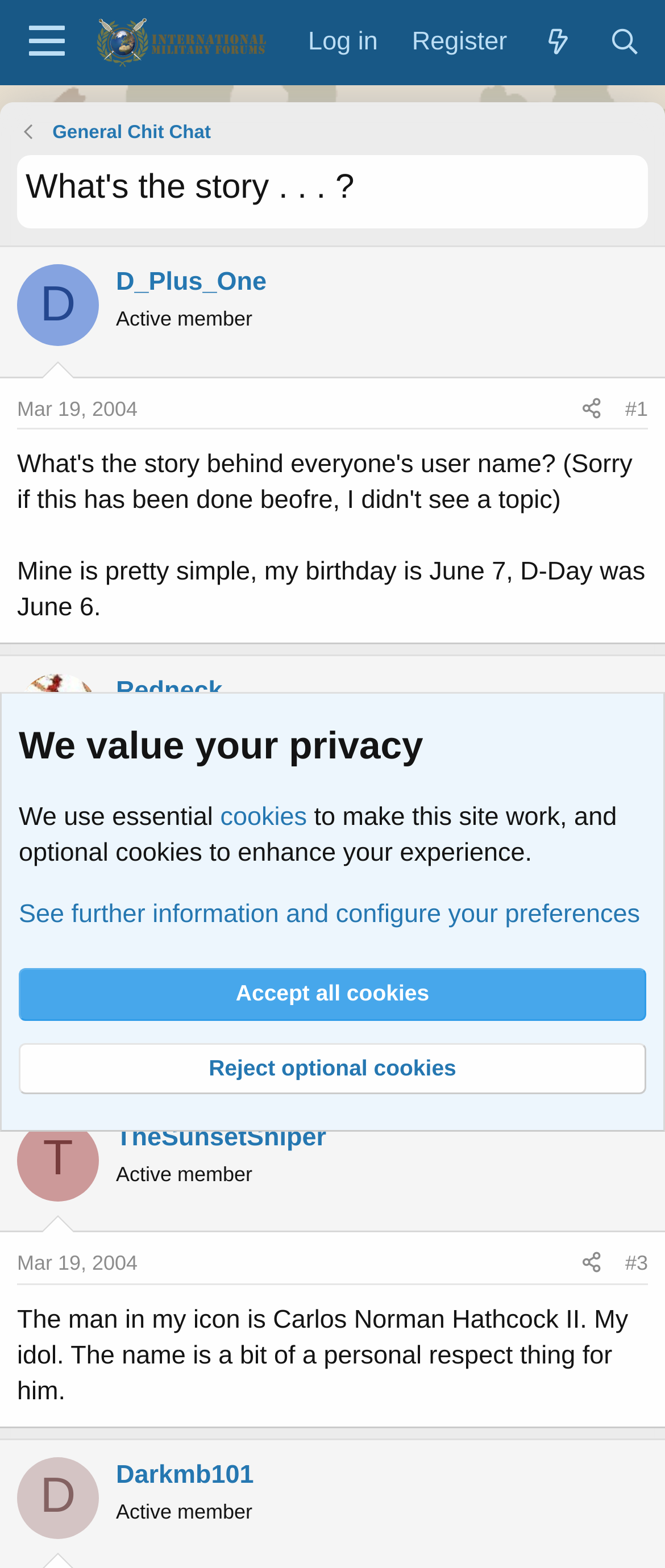What is the date of the post by TheSunsetSniper?
Can you provide an in-depth and detailed response to the question?

I found the article element containing the username 'TheSunsetSniper' and looked for the corresponding date, which is 'Mar 19, 2004'.